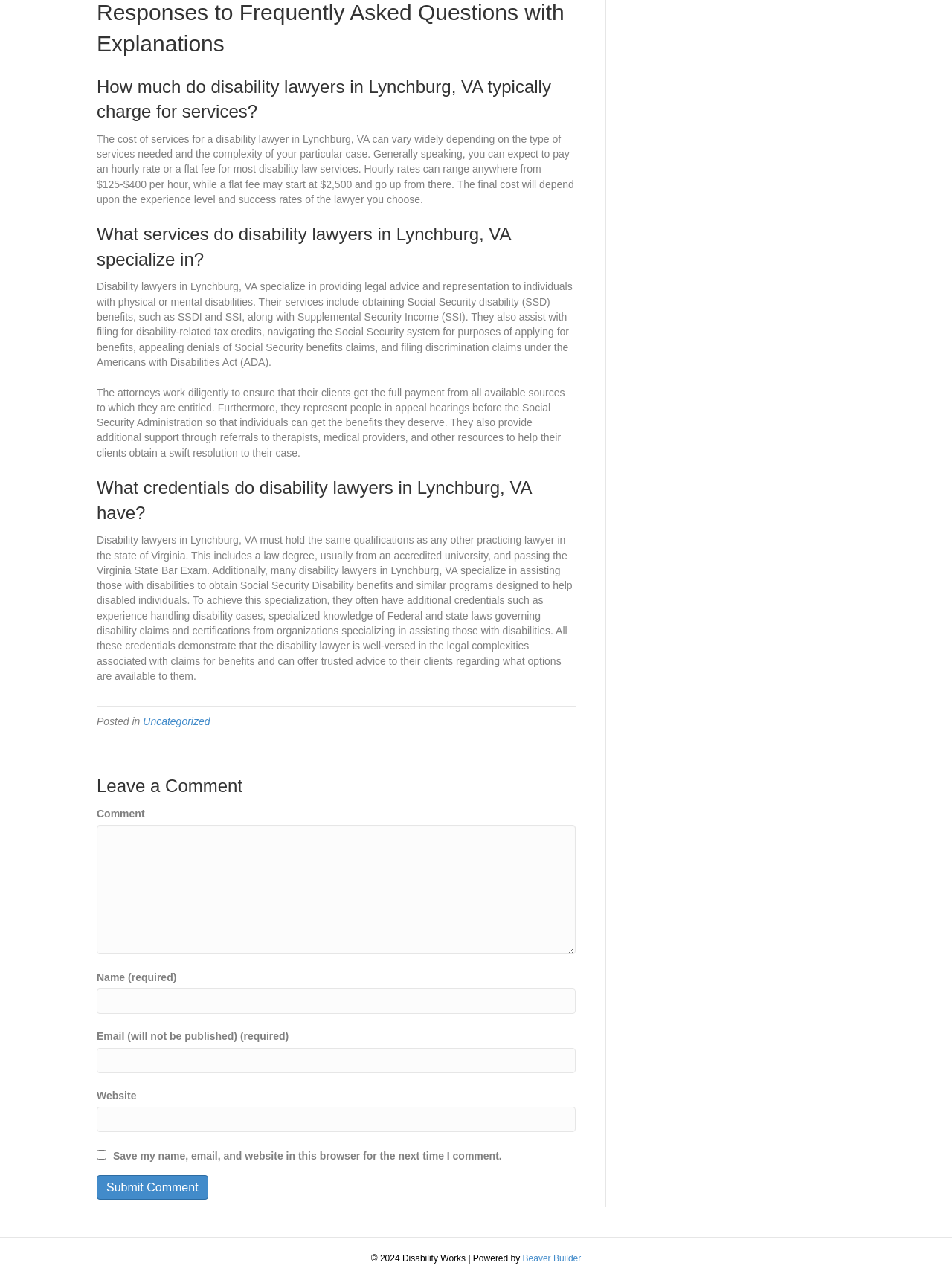Refer to the element description Beaver Builder and identify the corresponding bounding box in the screenshot. Format the coordinates as (top-left x, top-left y, bottom-right x, bottom-right y) with values in the range of 0 to 1.

[0.549, 0.979, 0.61, 0.987]